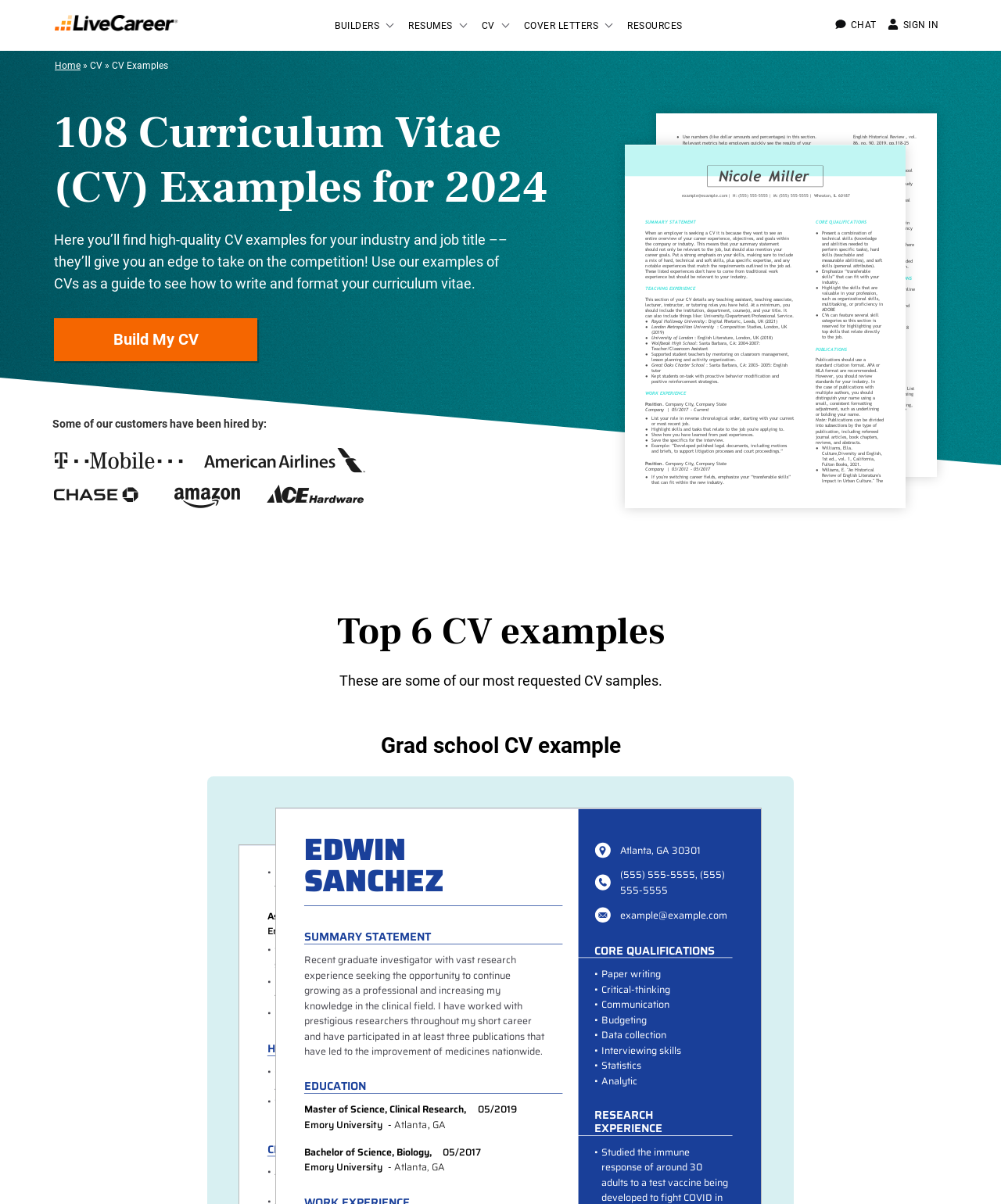Specify the bounding box coordinates of the element's area that should be clicked to execute the given instruction: "Start building my CV". The coordinates should be four float numbers between 0 and 1, i.e., [left, top, right, bottom].

[0.054, 0.264, 0.257, 0.3]